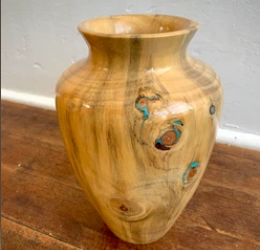What is the purpose of the vase?
Using the screenshot, give a one-word or short phrase answer.

Decorative piece